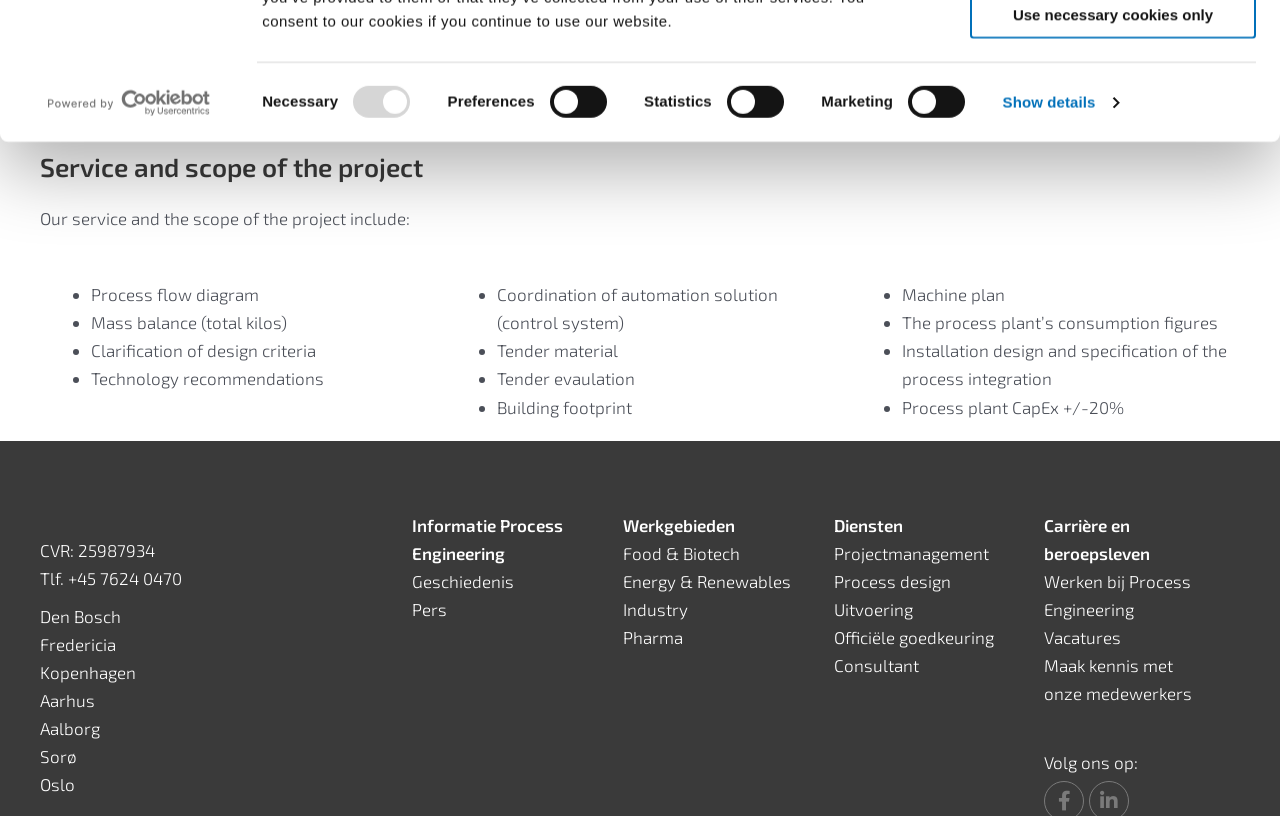Can you give a detailed response to the following question using the information from the image? What is the scope of the project?

Based on the heading 'Service and scope of the project' and the list of items that follow, it can be inferred that the scope of the project includes process flow diagram, mass balance, clarification of design criteria, and more.